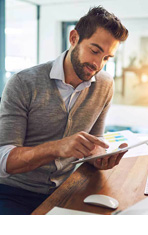What is the young professional using to manage financial tasks?
We need a detailed and meticulous answer to the question.

The caption states that the young professional is focused on using a tablet to check his financial numbers, and a computer mouse sits on the desk beside him, indicating a tech-savvy approach to managing financial tasks.